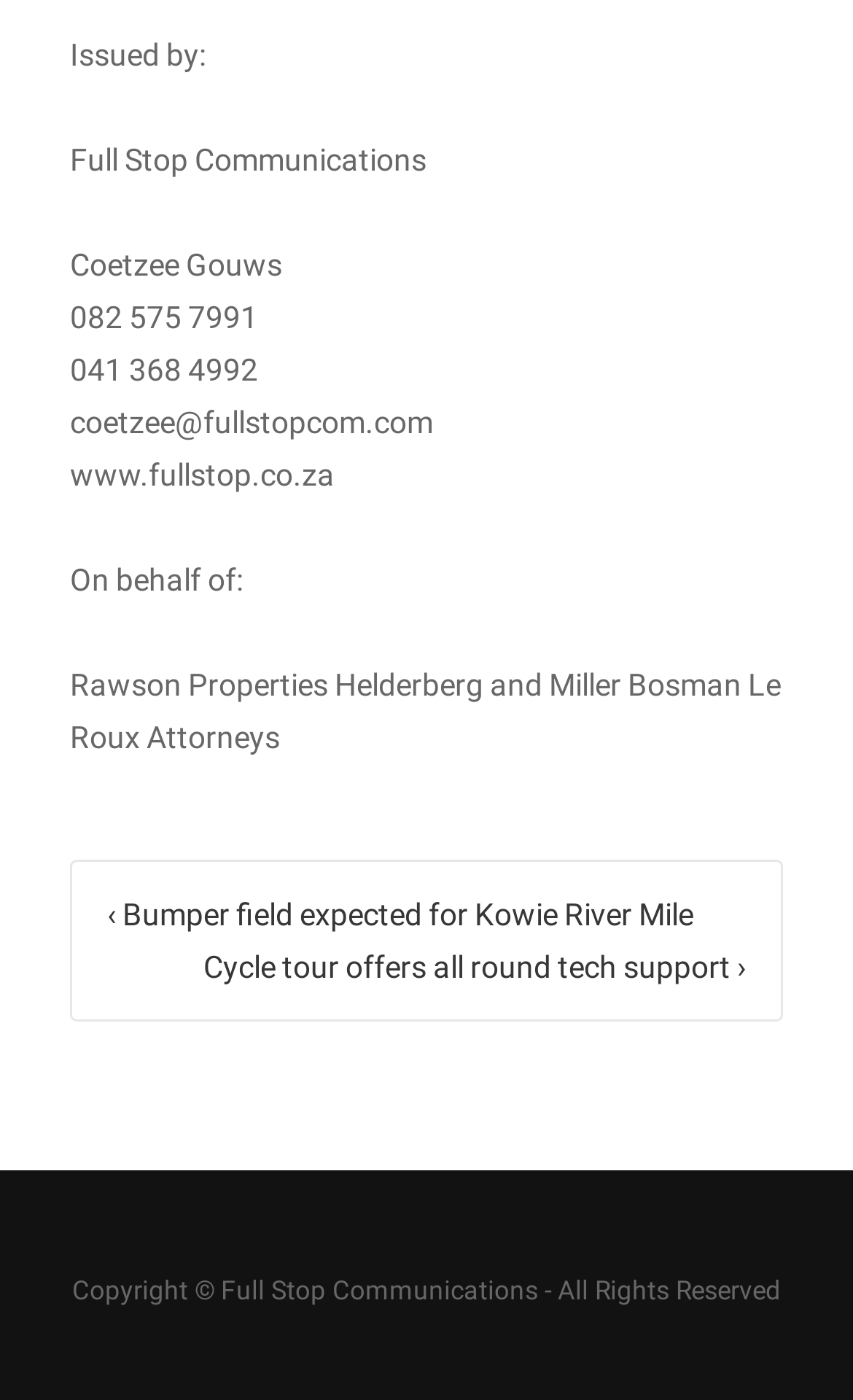Who is the author of the latest article?
Refer to the image and provide a thorough answer to the question.

The webpage does not provide information about the author of the latest article. It only provides links to previous and next articles, but does not mention the author.